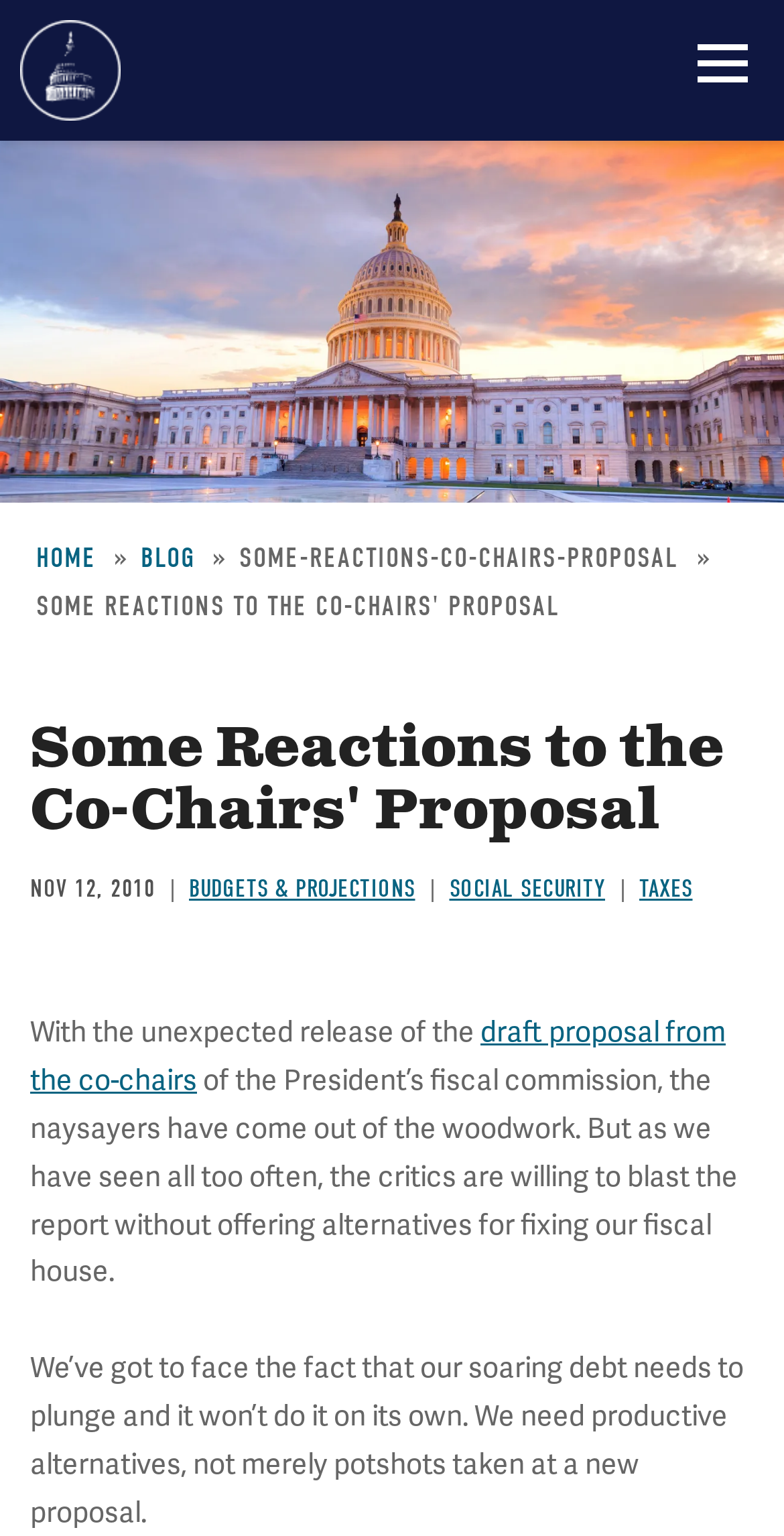From the webpage screenshot, predict the bounding box of the UI element that matches this description: "JOIN NOW".

None